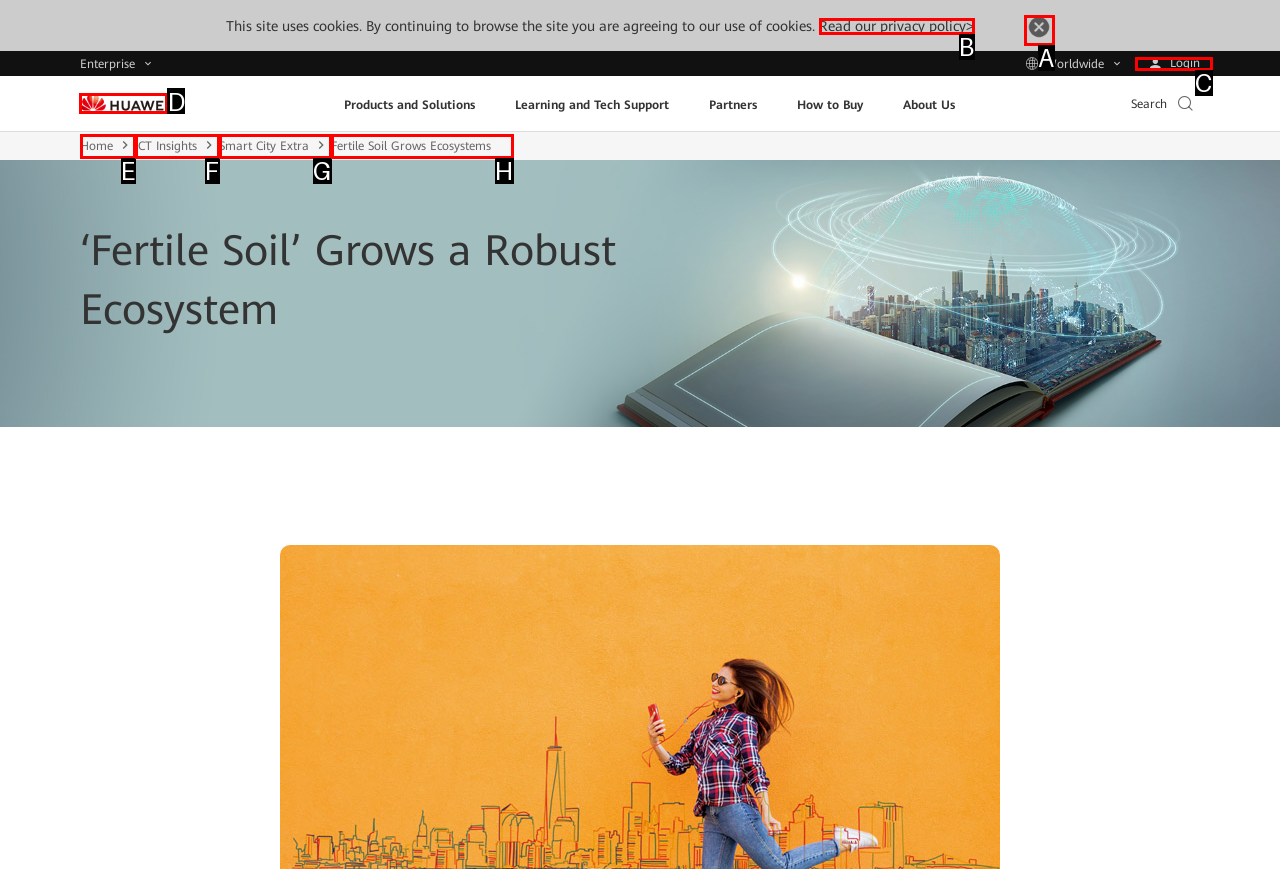Point out the letter of the HTML element you should click on to execute the task: Click the Huawei logo
Reply with the letter from the given options.

D